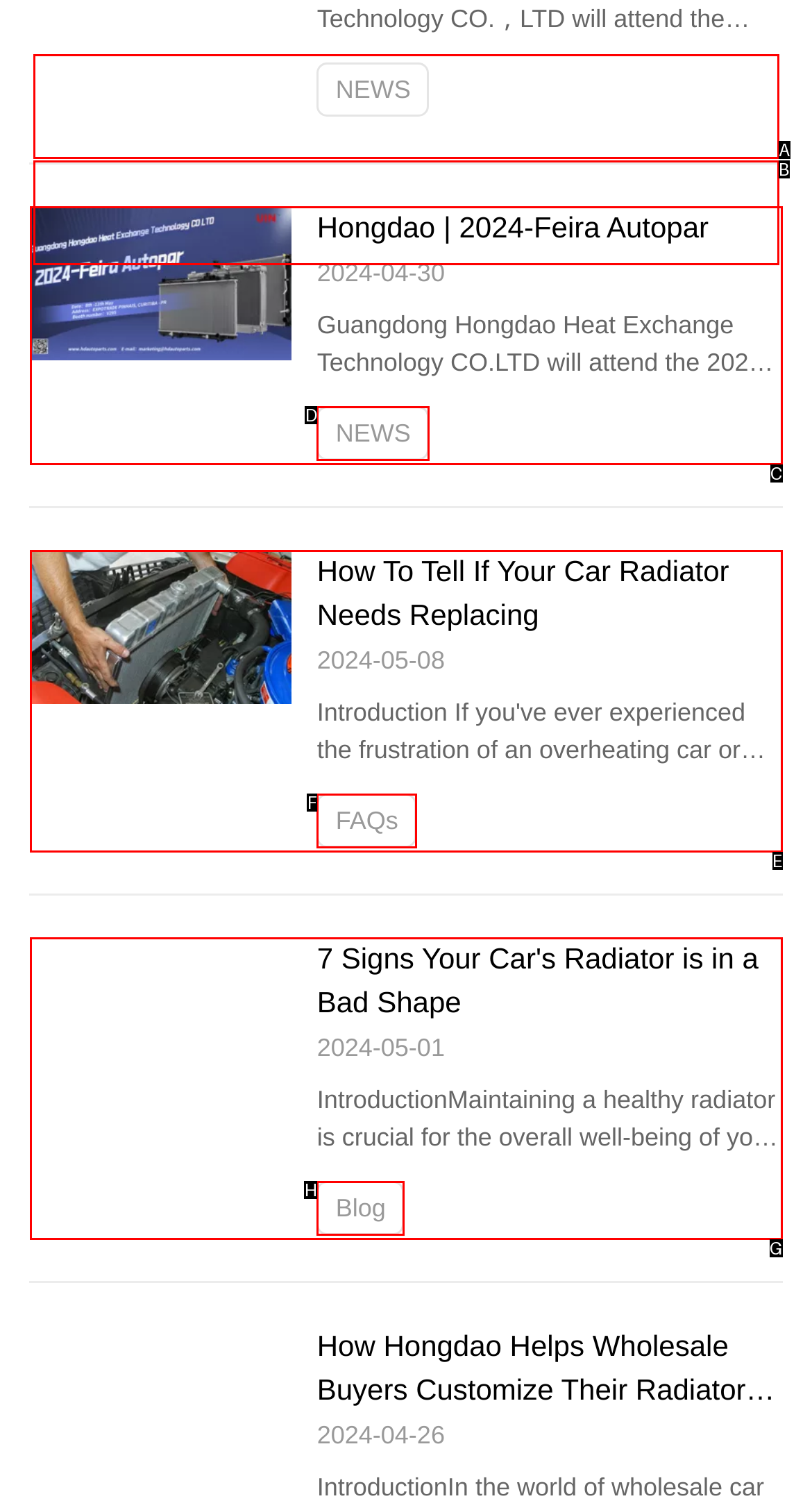Match the HTML element to the description: Contact Us. Answer with the letter of the correct option from the provided choices.

A